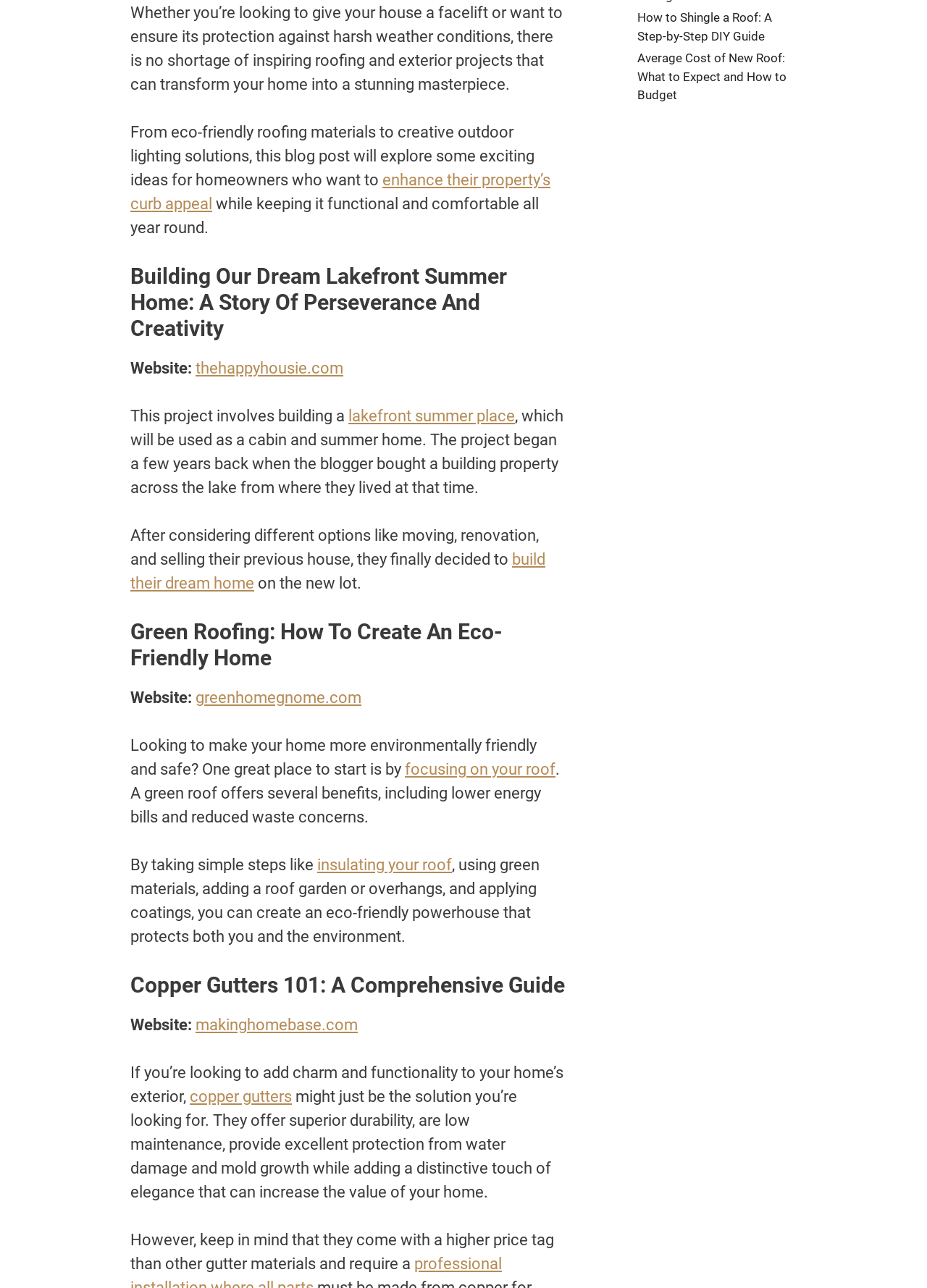Based on the element description: "build their dream home", identify the bounding box coordinates for this UI element. The coordinates must be four float numbers between 0 and 1, listed as [left, top, right, bottom].

[0.141, 0.427, 0.588, 0.46]